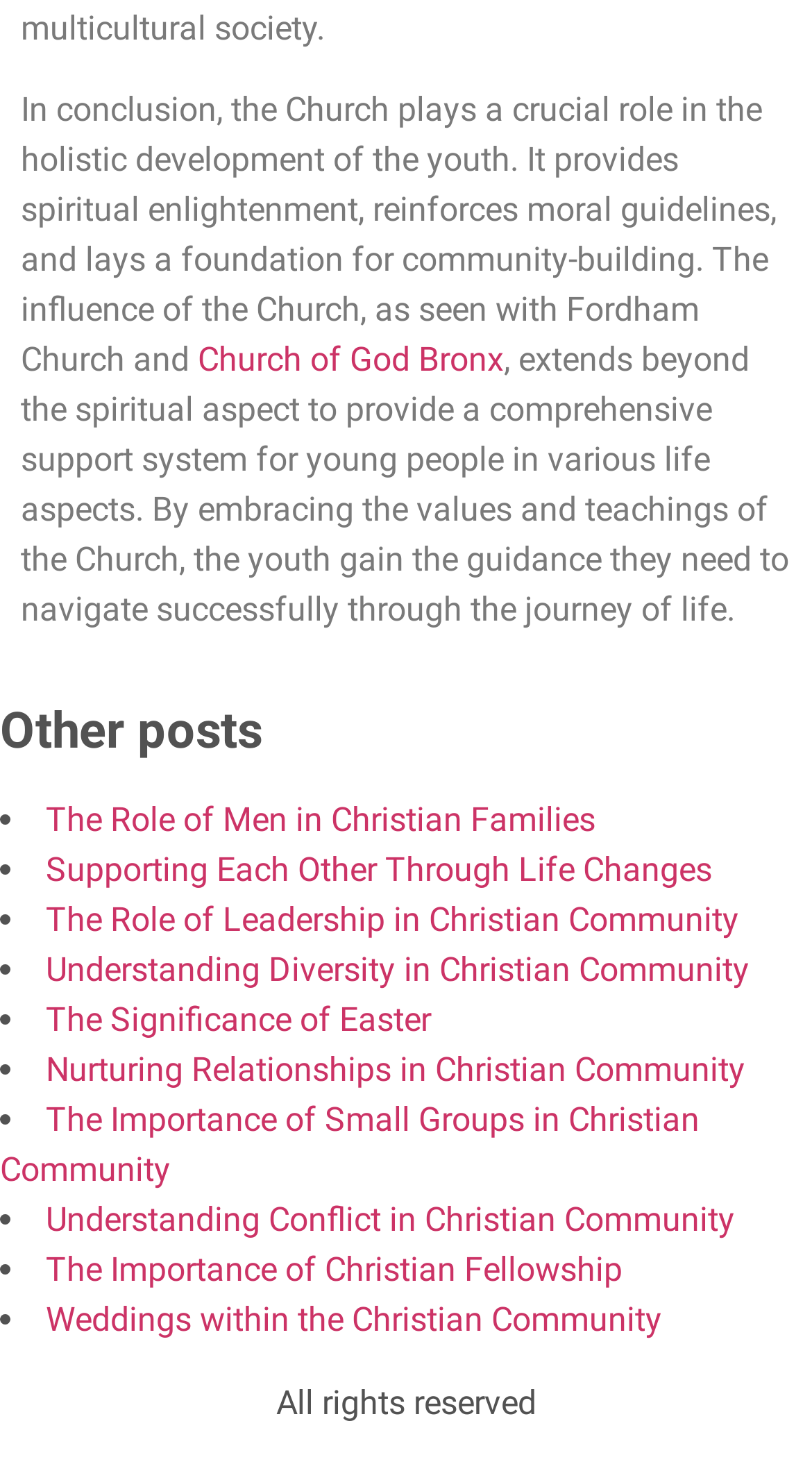How many links are there in the webpage?
Use the image to answer the question with a single word or phrase.

14